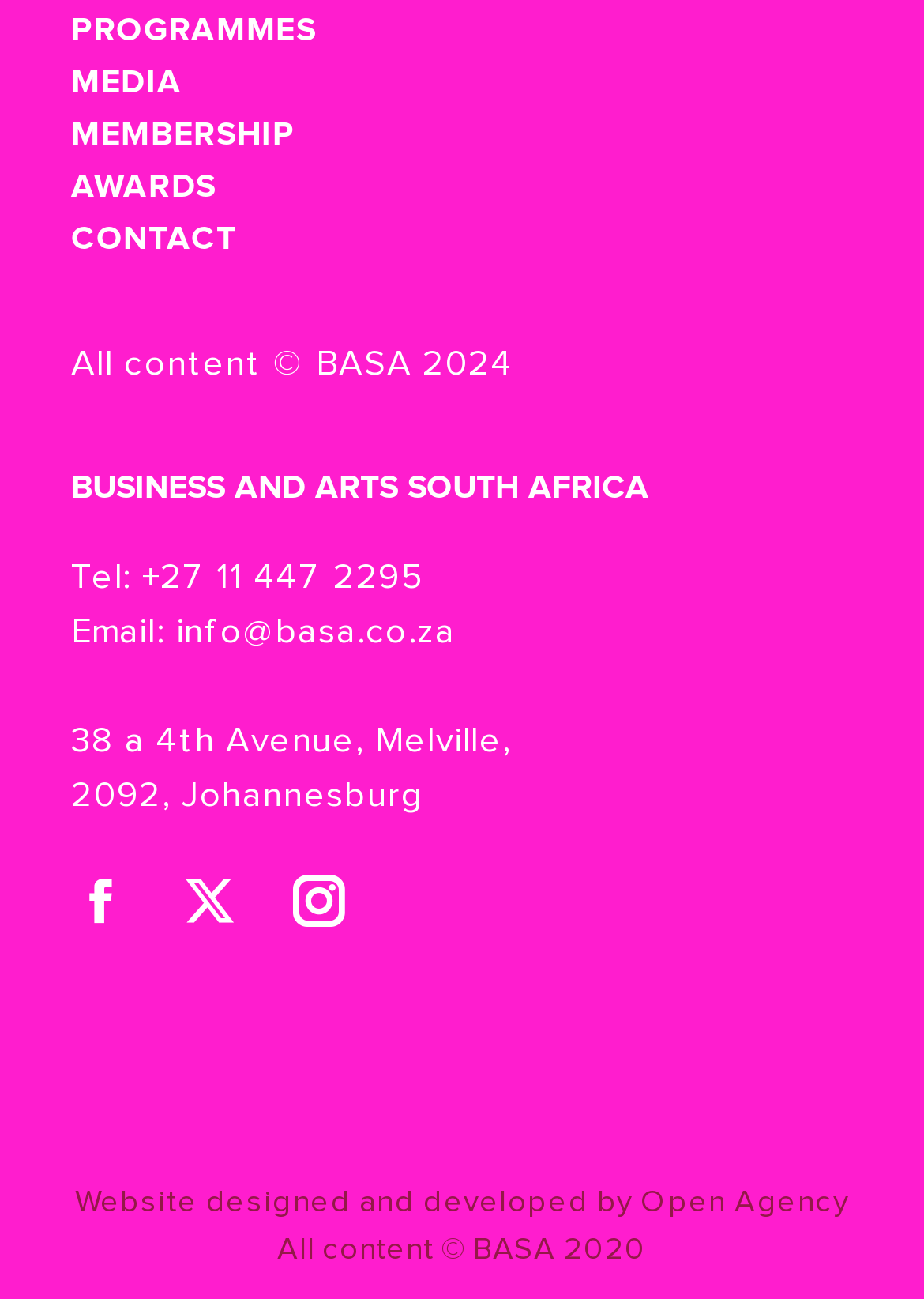Identify the bounding box coordinates of the clickable section necessary to follow the following instruction: "Search in Journal Search". The coordinates should be presented as four float numbers from 0 to 1, i.e., [left, top, right, bottom].

None